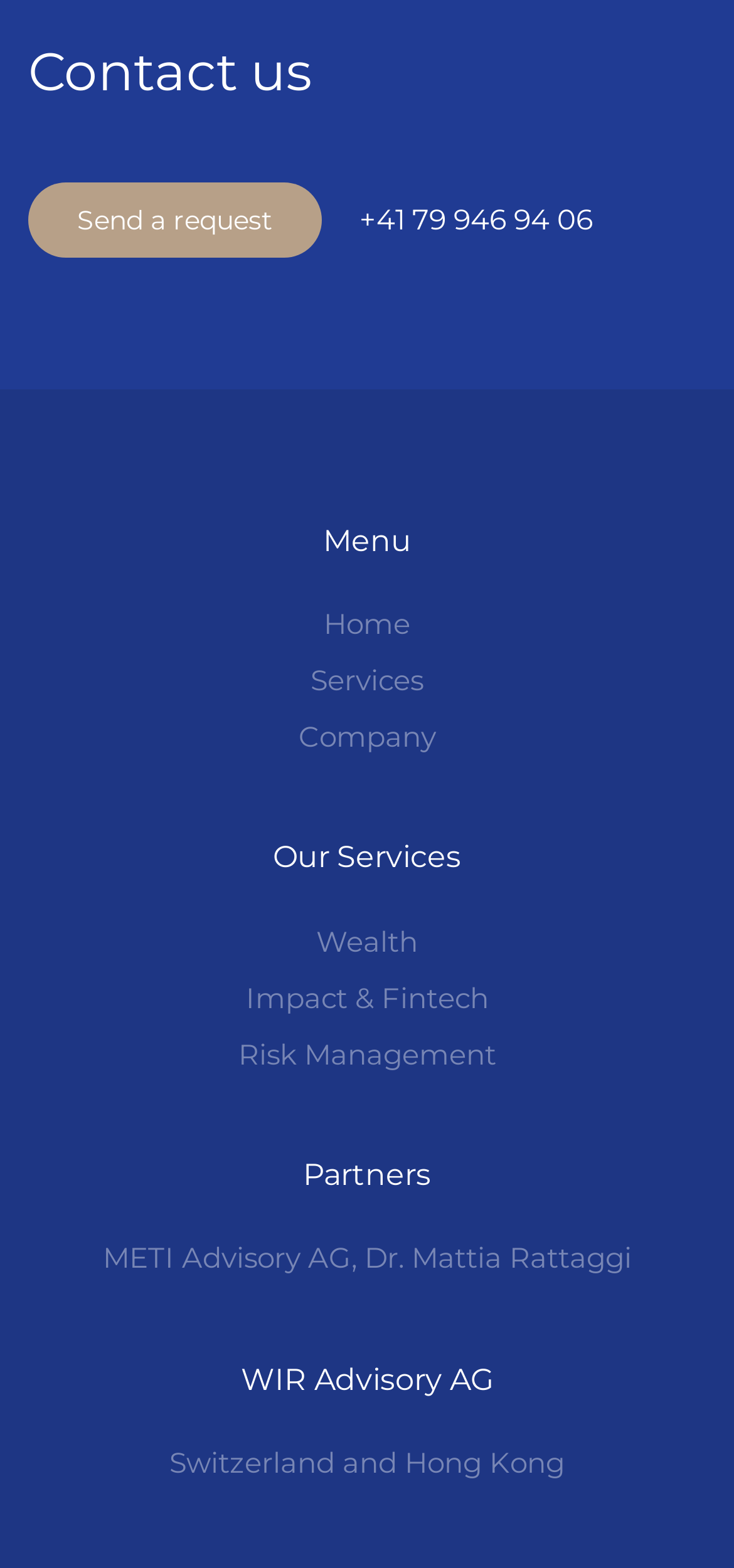Please specify the bounding box coordinates of the element that should be clicked to execute the given instruction: 'Learn about Kosher Certification Cost'. Ensure the coordinates are four float numbers between 0 and 1, expressed as [left, top, right, bottom].

None